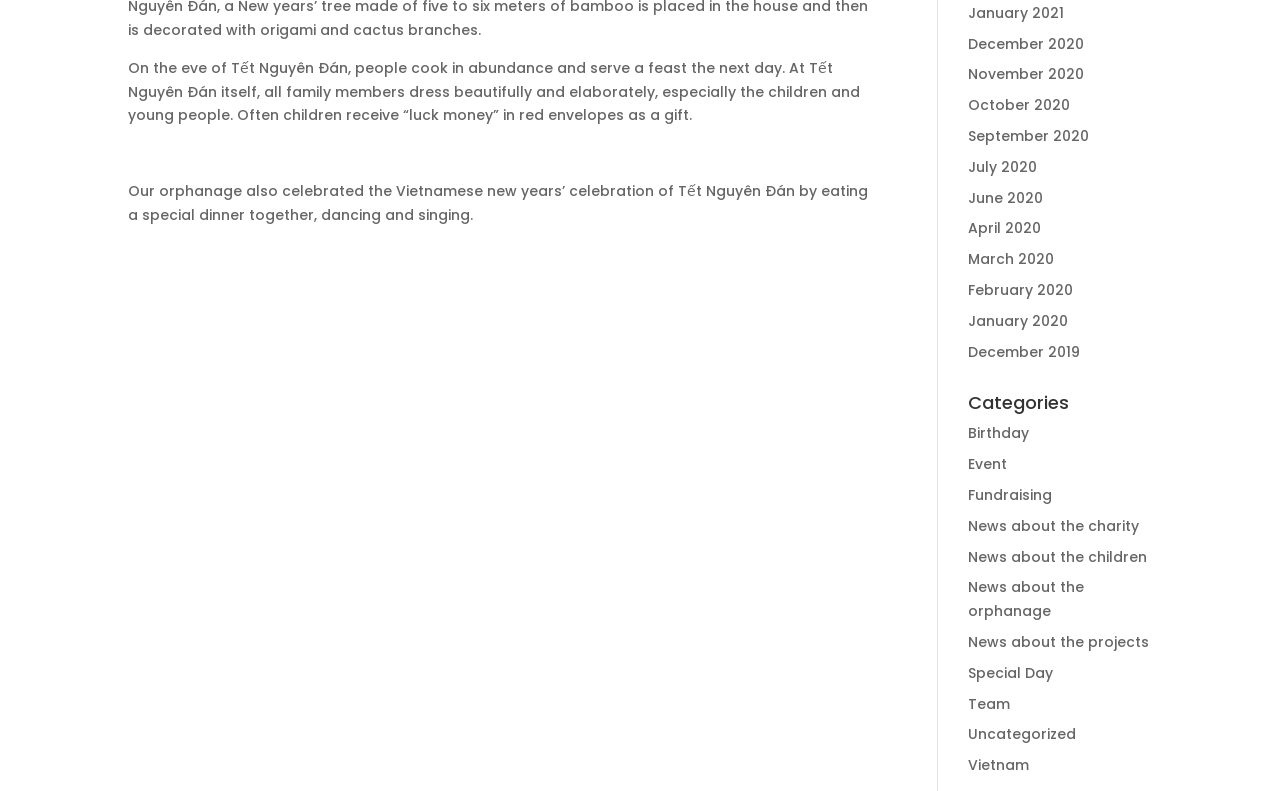Calculate the bounding box coordinates of the UI element given the description: "News about the projects".

[0.756, 0.799, 0.898, 0.824]